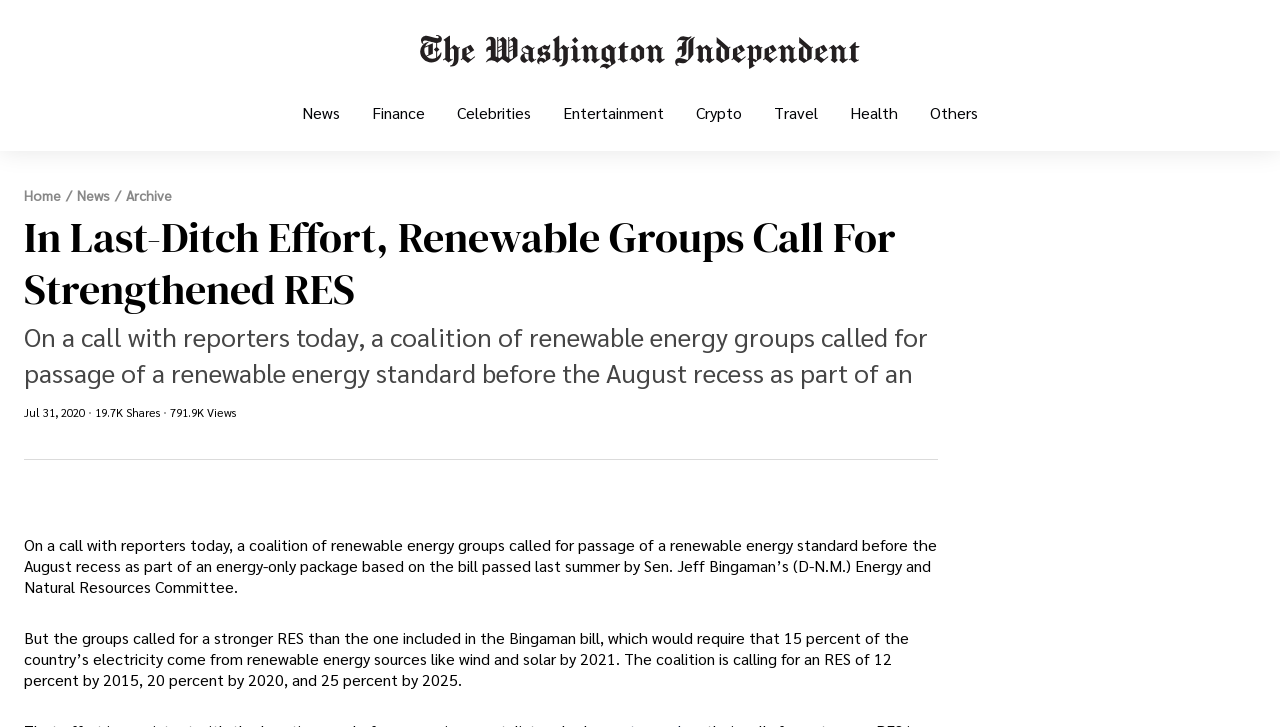Predict the bounding box of the UI element based on this description: "parent_node: News".

[0.325, 0.044, 0.675, 0.105]